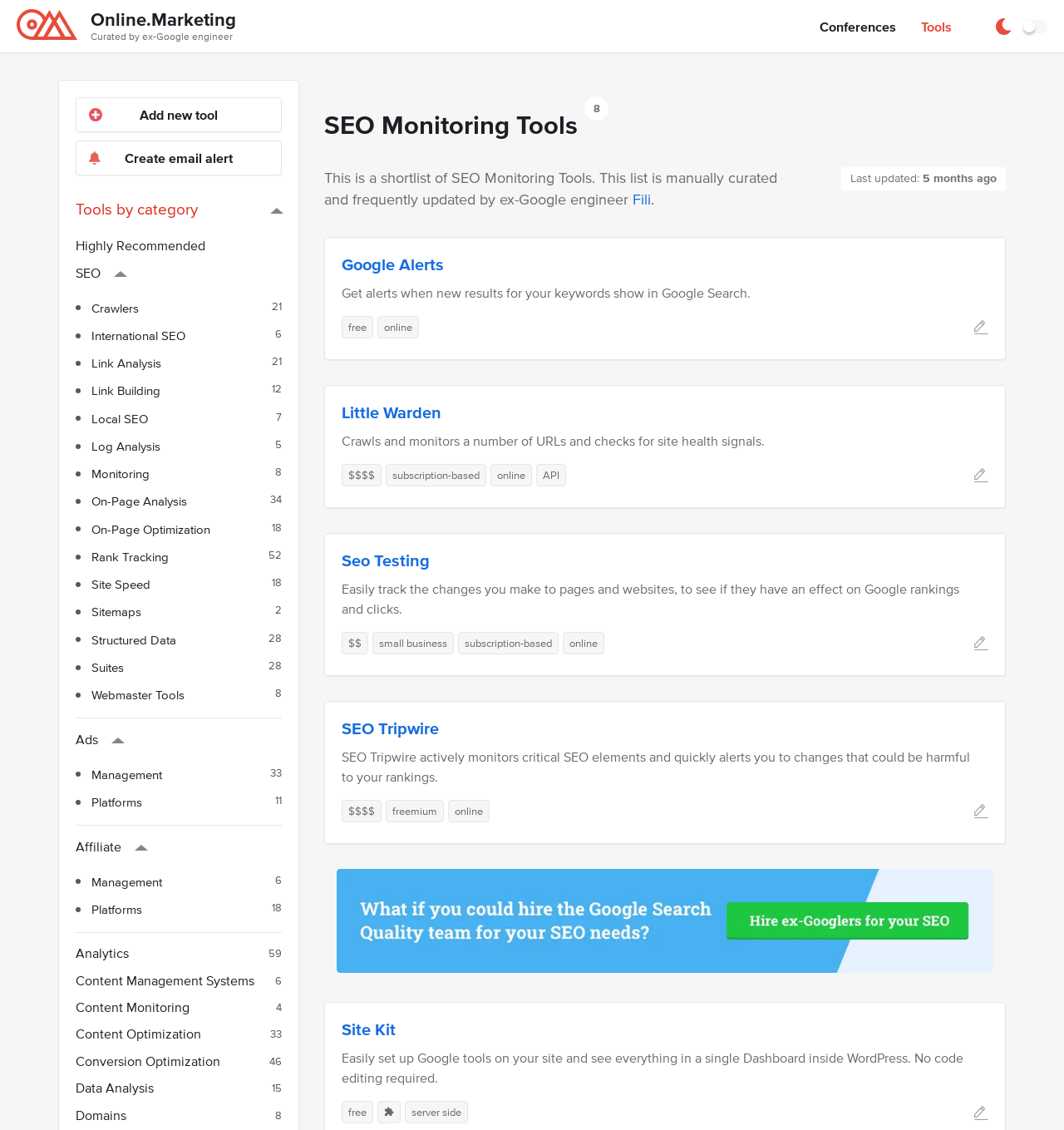What is the name of the curated list?
Provide a one-word or short-phrase answer based on the image.

Online.Marketing